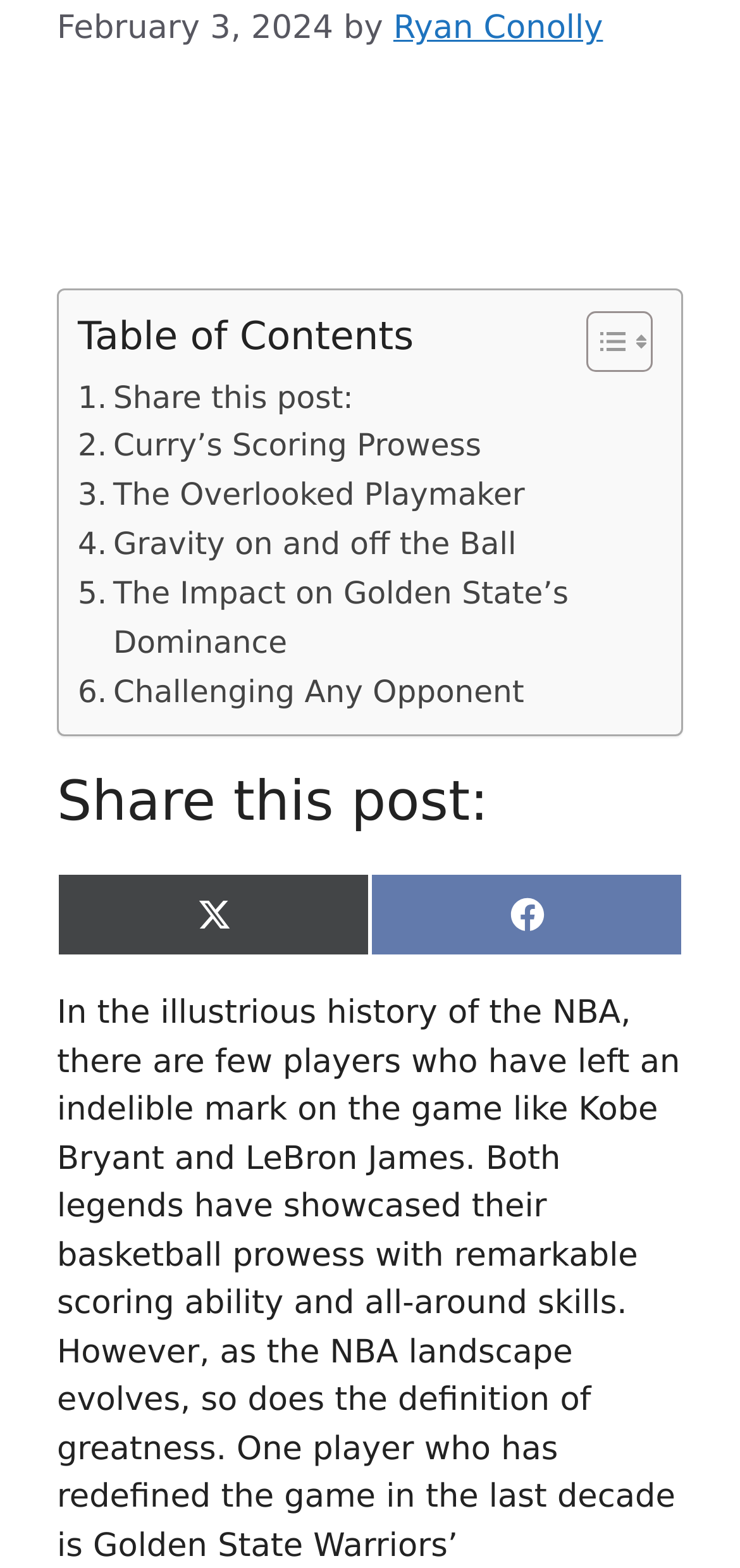Please examine the image and provide a detailed answer to the question: What is the title of the first section?

The first section of the webpage has a heading that says 'Share this post:', which indicates that this section is for sharing the article on social media platforms.